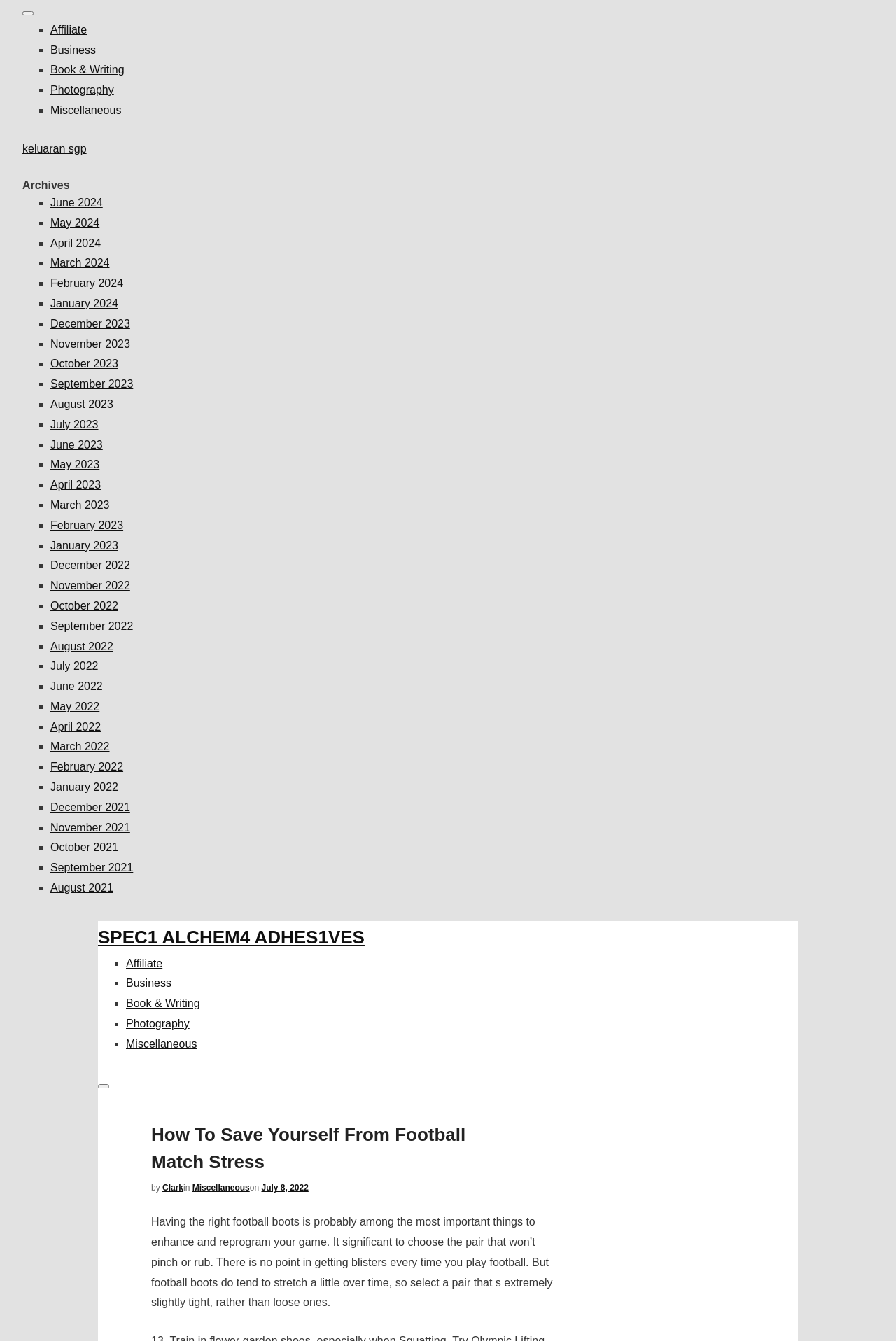What is the position of the 'keluaran sgp' link?
Refer to the image and provide a one-word or short phrase answer.

Below the navigation menu